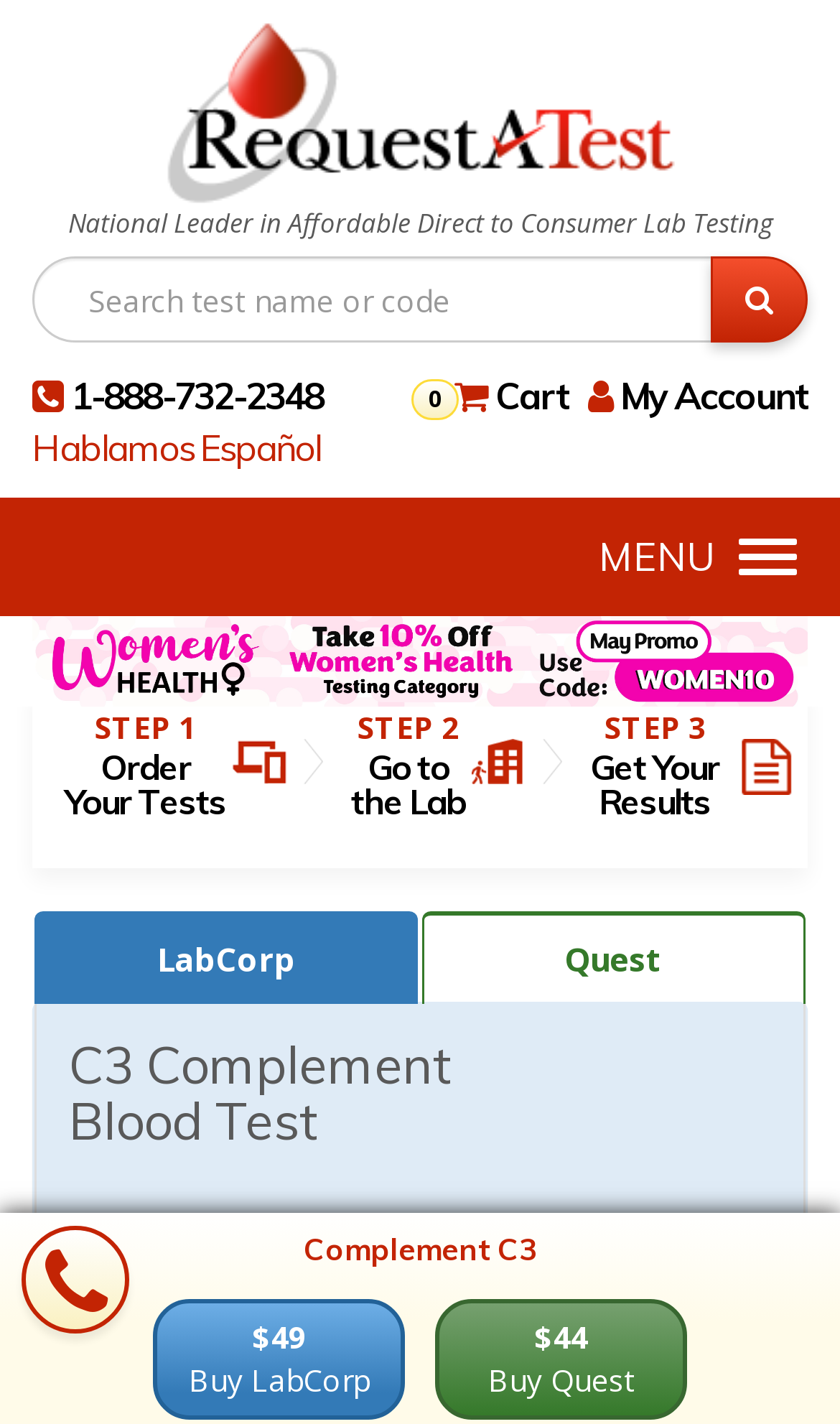Can you pinpoint the bounding box coordinates for the clickable element required for this instruction: "Select the Quest lab"? The coordinates should be four float numbers between 0 and 1, i.e., [left, top, right, bottom].

[0.503, 0.639, 0.959, 0.705]